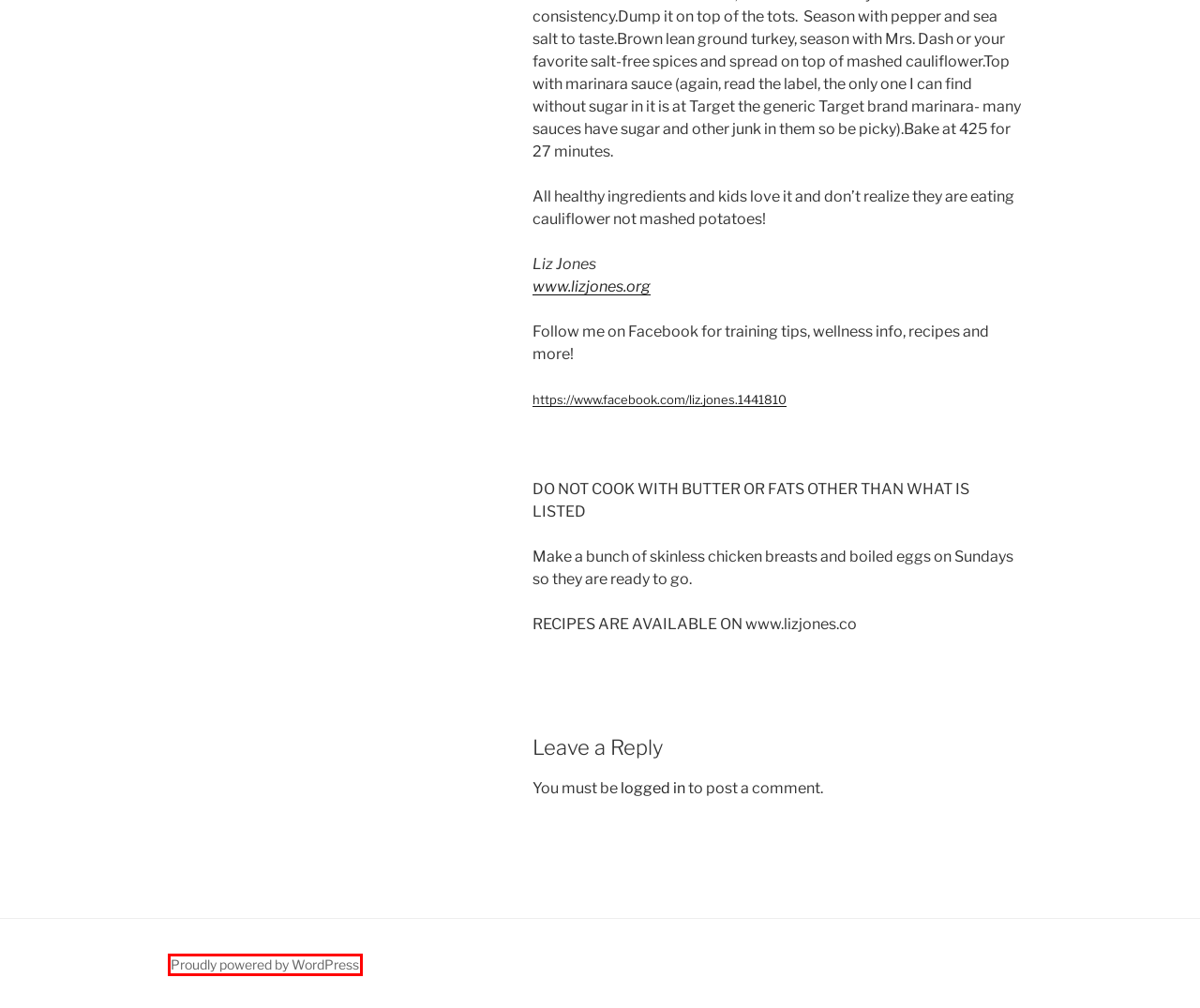You have a screenshot of a webpage with an element surrounded by a red bounding box. Choose the webpage description that best describes the new page after clicking the element inside the red bounding box. Here are the candidates:
A. Liz Jones bio – Liz Jones Wellness & Health
B. Yoga Classes – Liz Jones Wellness & Health
C. Articles – Liz Jones Wellness & Health
D. Log In ‹ Liz Jones Wellness & Health — WordPress
E. Healthier Cocktails – Liz Jones Wellness & Health
F. Jones U Pick Pumpkins & more – Liz Jones Wellness & Health
G. Blog Tool, Publishing Platform, and CMS – WordPress.org
H. The Importance of Sleep and Your Health – Liz Jones Wellness & Health

G